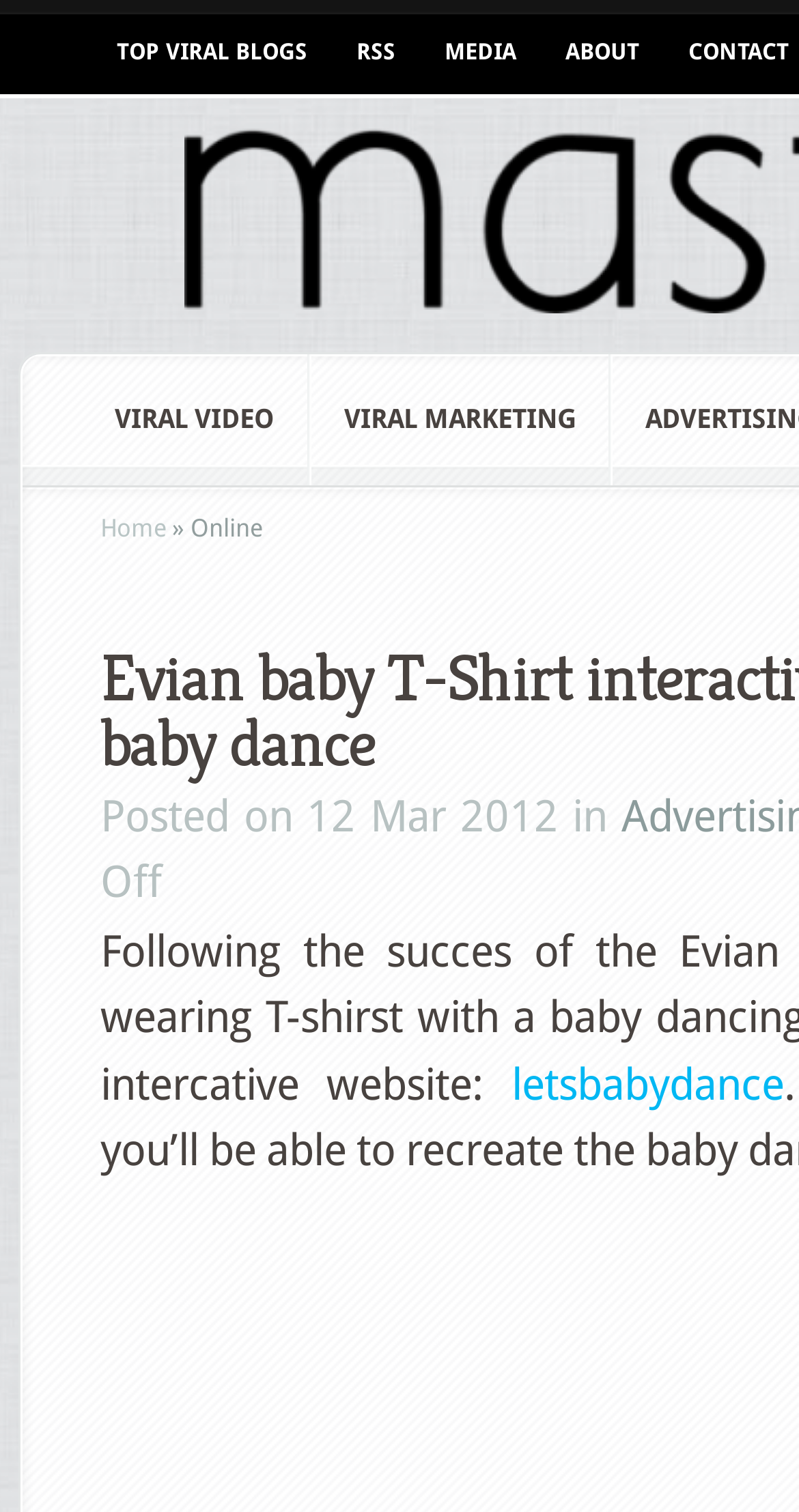What is the category of the post dated 12 Mar 2012?
Using the image as a reference, give a one-word or short phrase answer.

Online